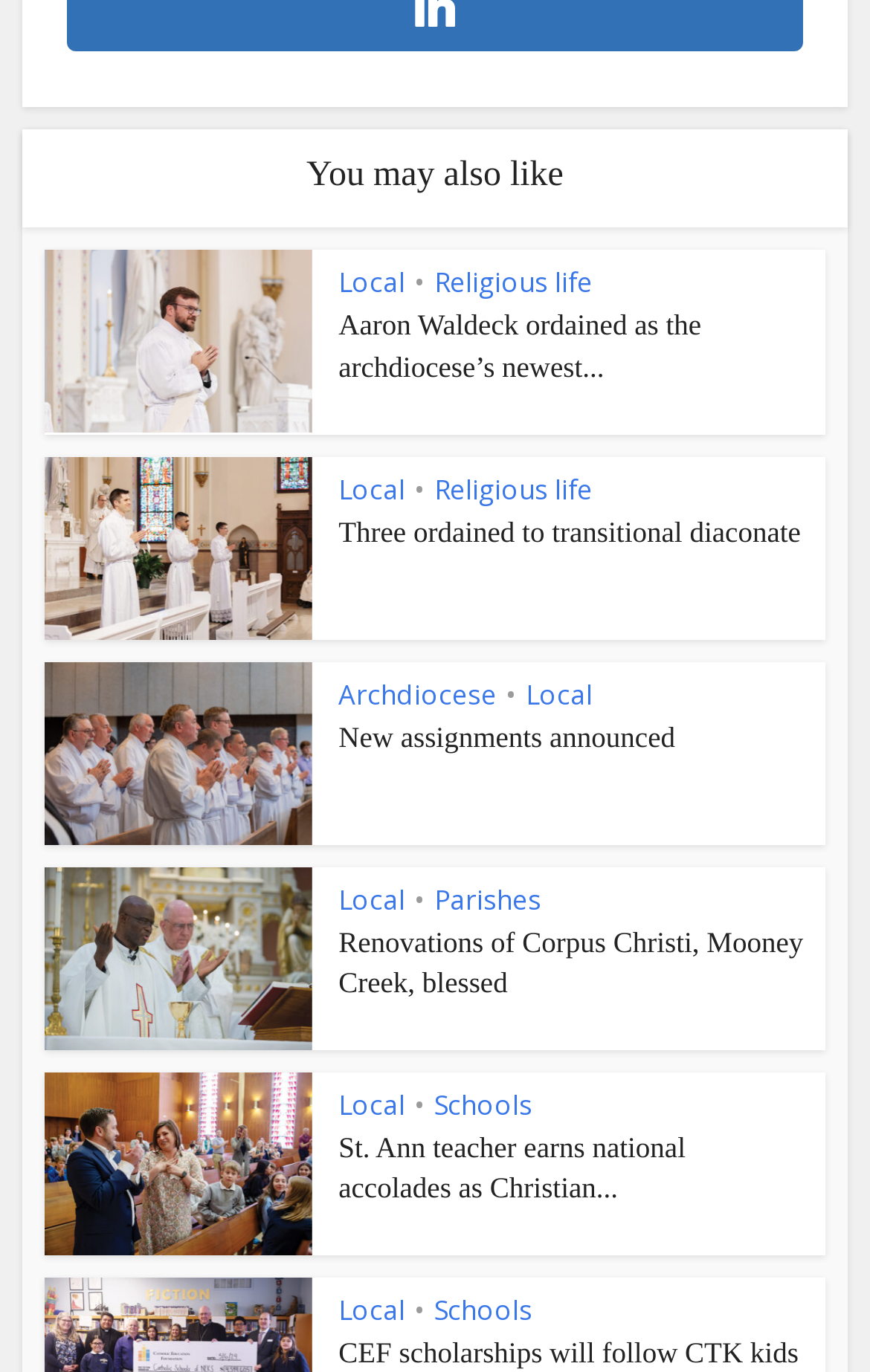Can you find the bounding box coordinates of the area I should click to execute the following instruction: "Click on 'Local'"?

[0.389, 0.192, 0.466, 0.22]